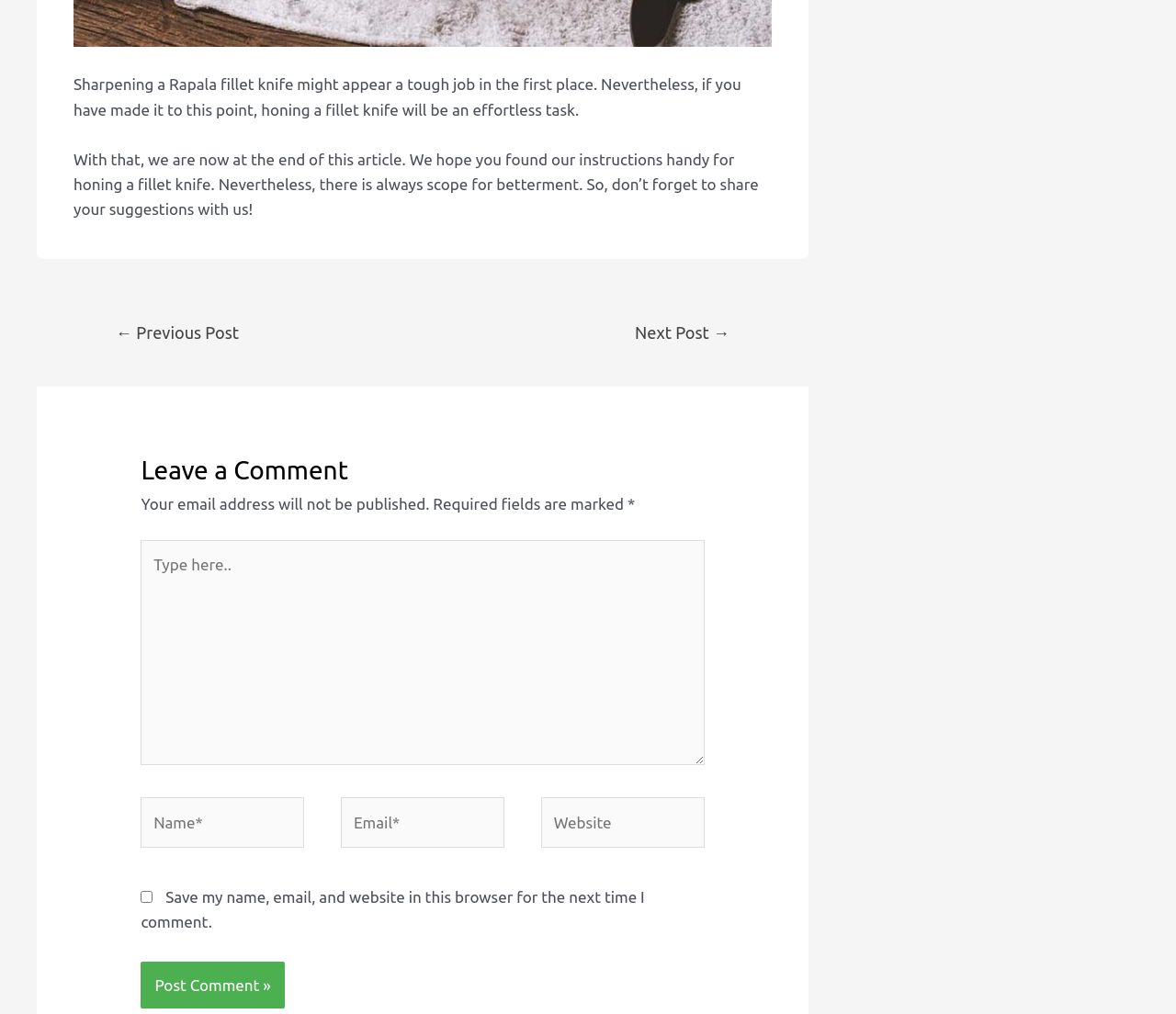Provide the bounding box coordinates for the UI element described in this sentence: "Next Post →". The coordinates should be four float values between 0 and 1, i.e., [left, top, right, bottom].

[0.519, 0.31, 0.642, 0.349]